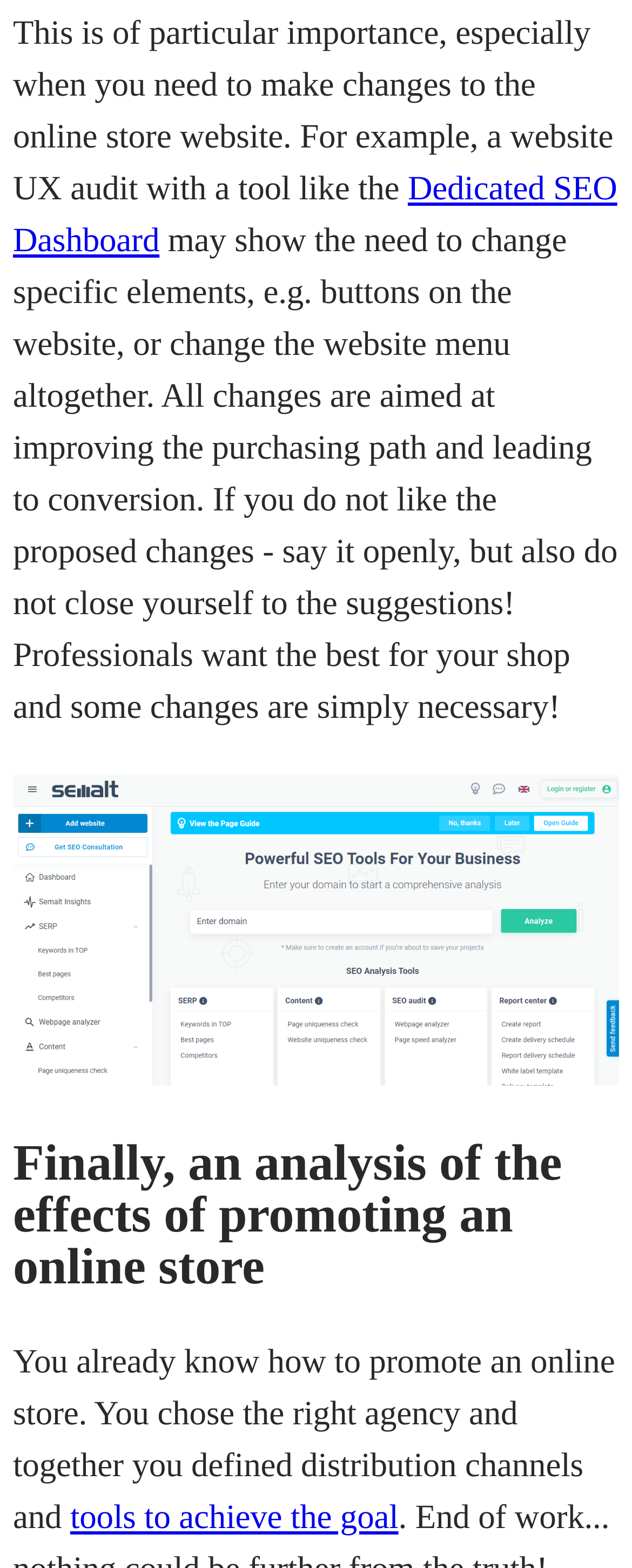Ascertain the bounding box coordinates for the UI element detailed here: "tools to achieve the goal". The coordinates should be provided as [left, top, right, bottom] with each value being a float between 0 and 1.

[0.111, 0.955, 0.63, 0.98]